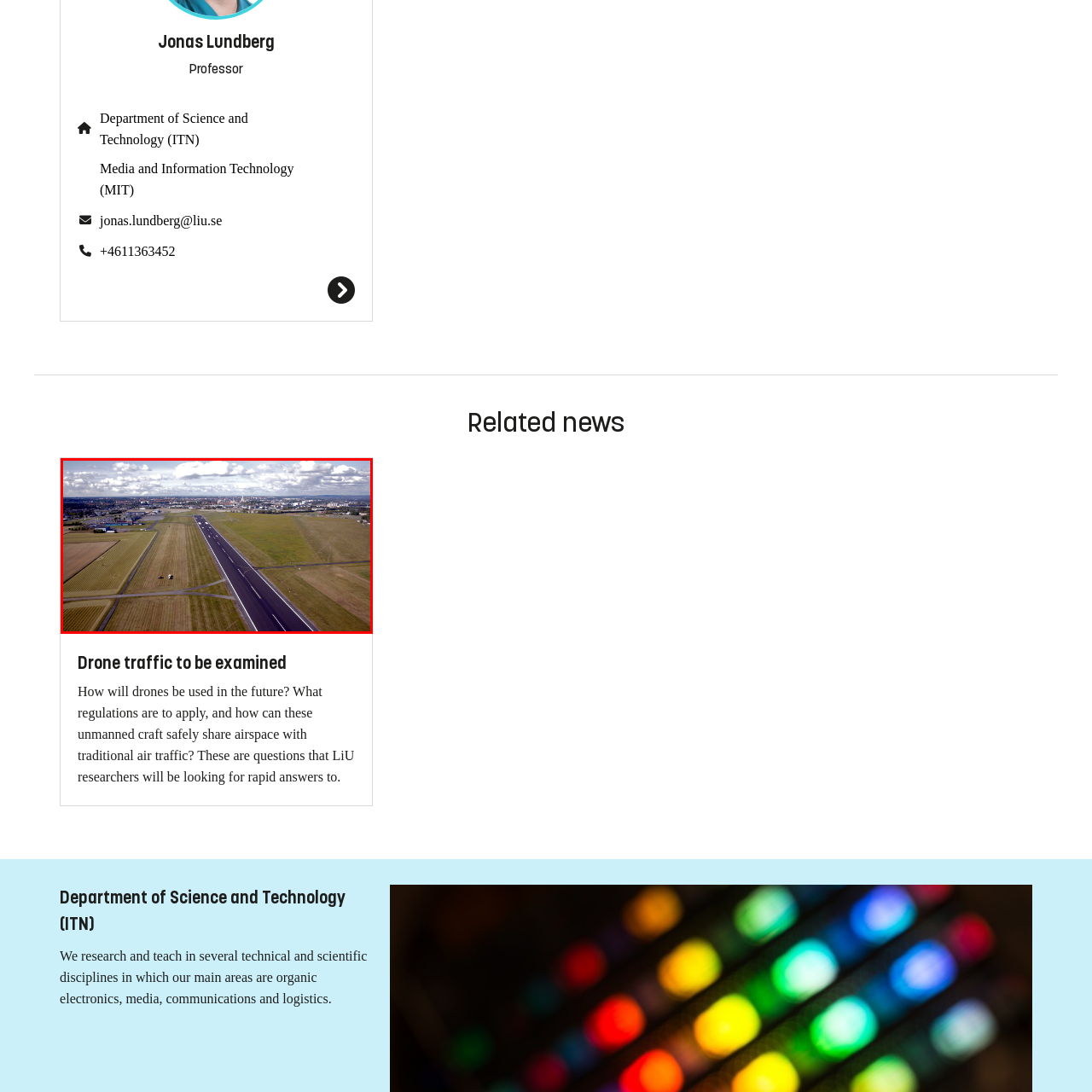What is visible in the distance beyond the airport?
Inspect the image enclosed in the red bounding box and provide a thorough answer based on the information you see.

The caption describes the image as showcasing the expansive runway and surrounding fields, and in the distance, the cityscape of Norrköping is visible, indicating that the cityscape is what can be seen beyond the airport.